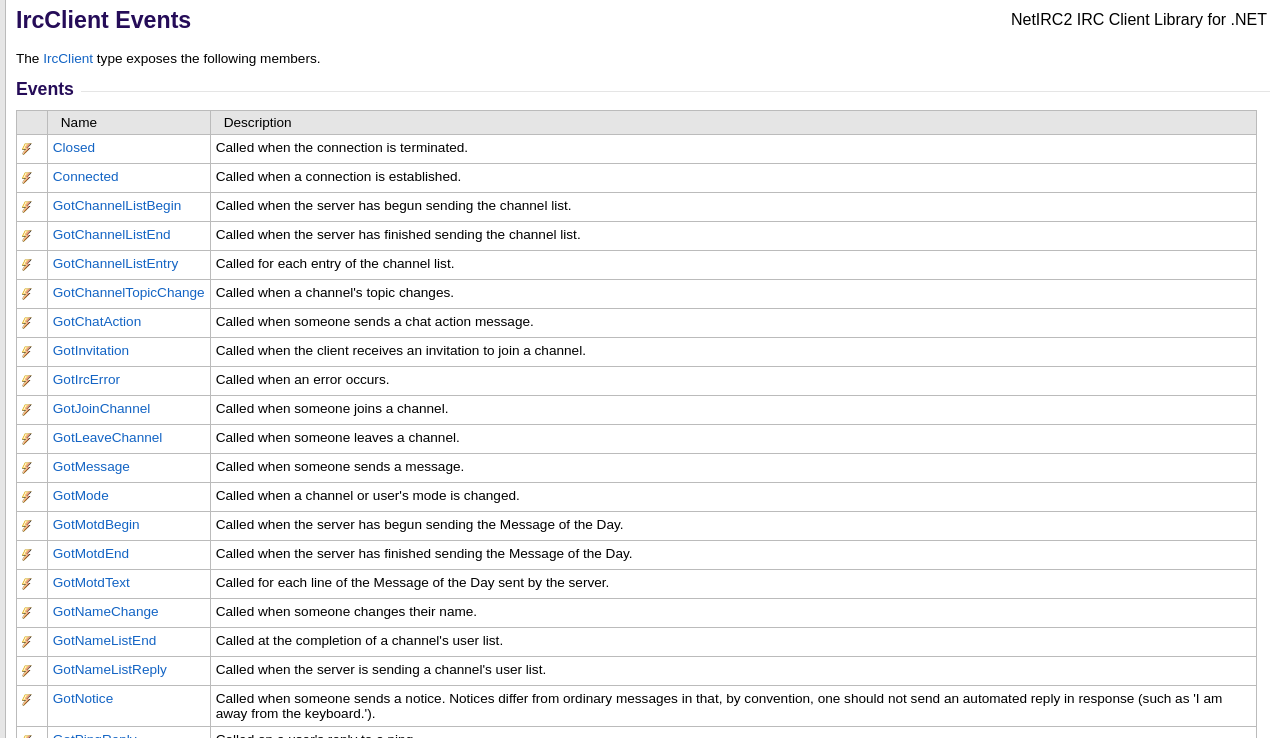What is the name of the IRC client library?
Using the image as a reference, answer the question with a short word or phrase.

NetIRC2